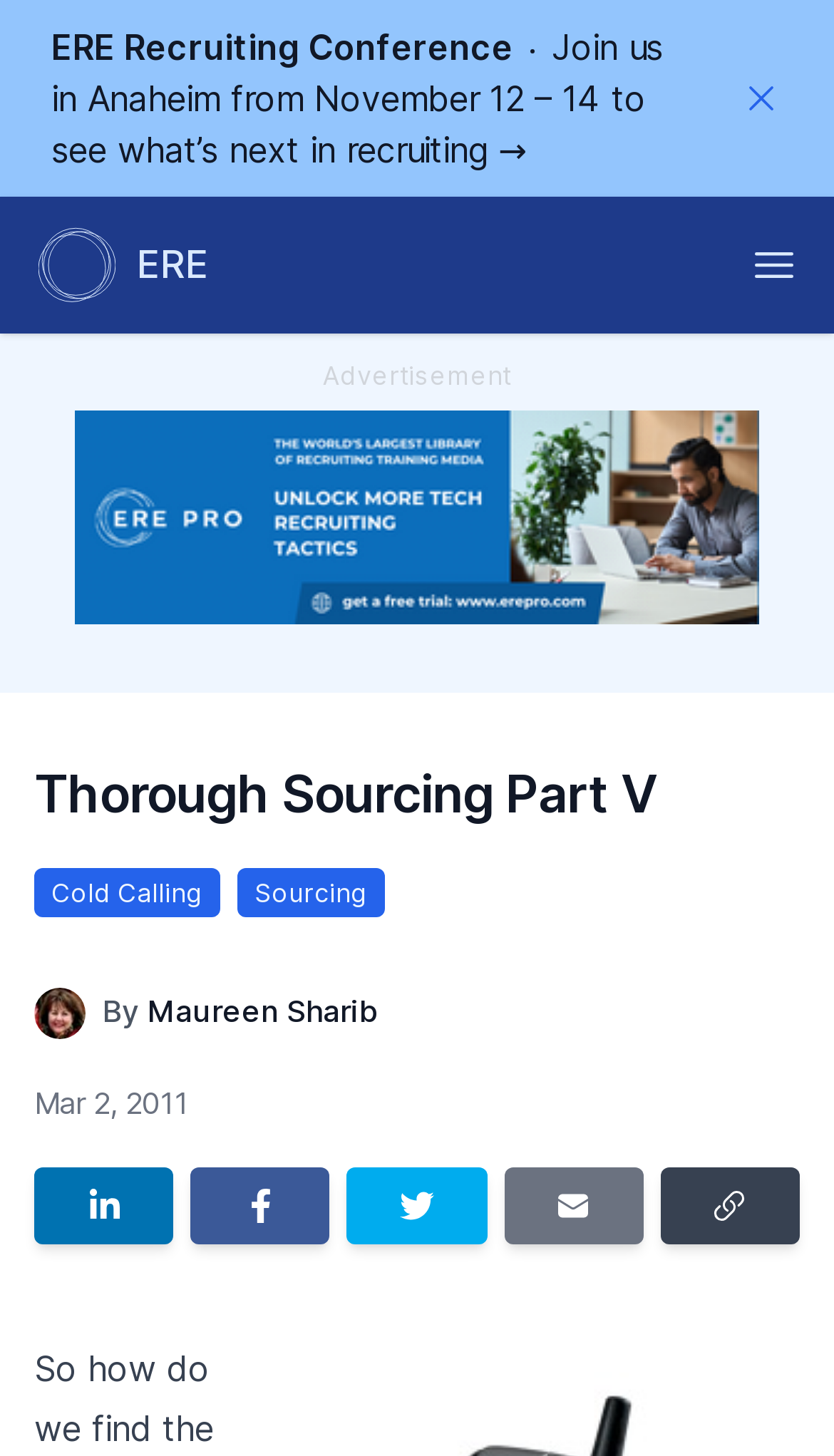Identify the title of the webpage and provide its text content.

Thorough Sourcing Part V